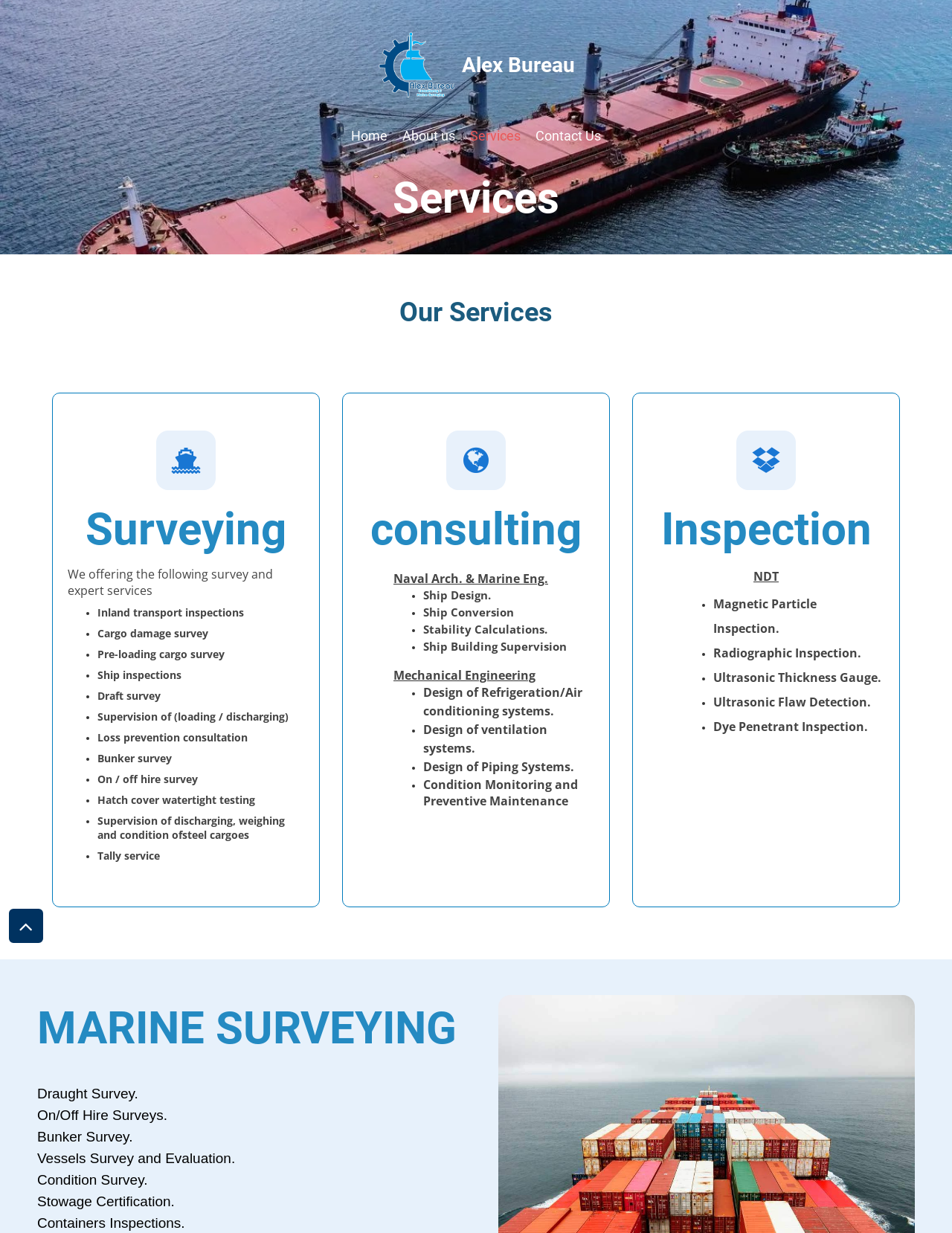Please determine the bounding box coordinates, formatted as (top-left x, top-left y, bottom-right x, bottom-right y), with all values as floating point numbers between 0 and 1. Identify the bounding box of the region described as: Home

[0.361, 0.1, 0.415, 0.121]